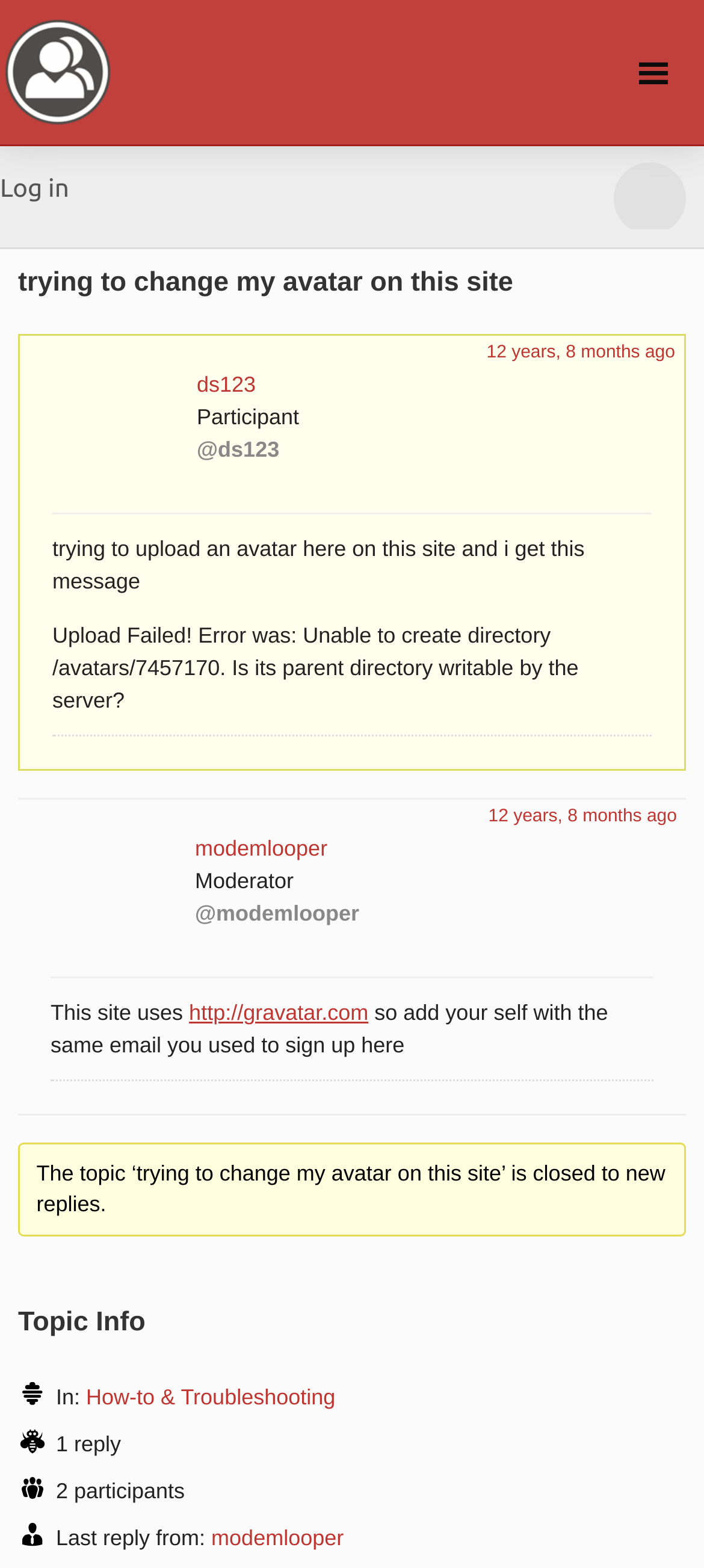Using the description "12 years, 8 months ago", locate and provide the bounding box of the UI element.

[0.694, 0.515, 0.962, 0.527]